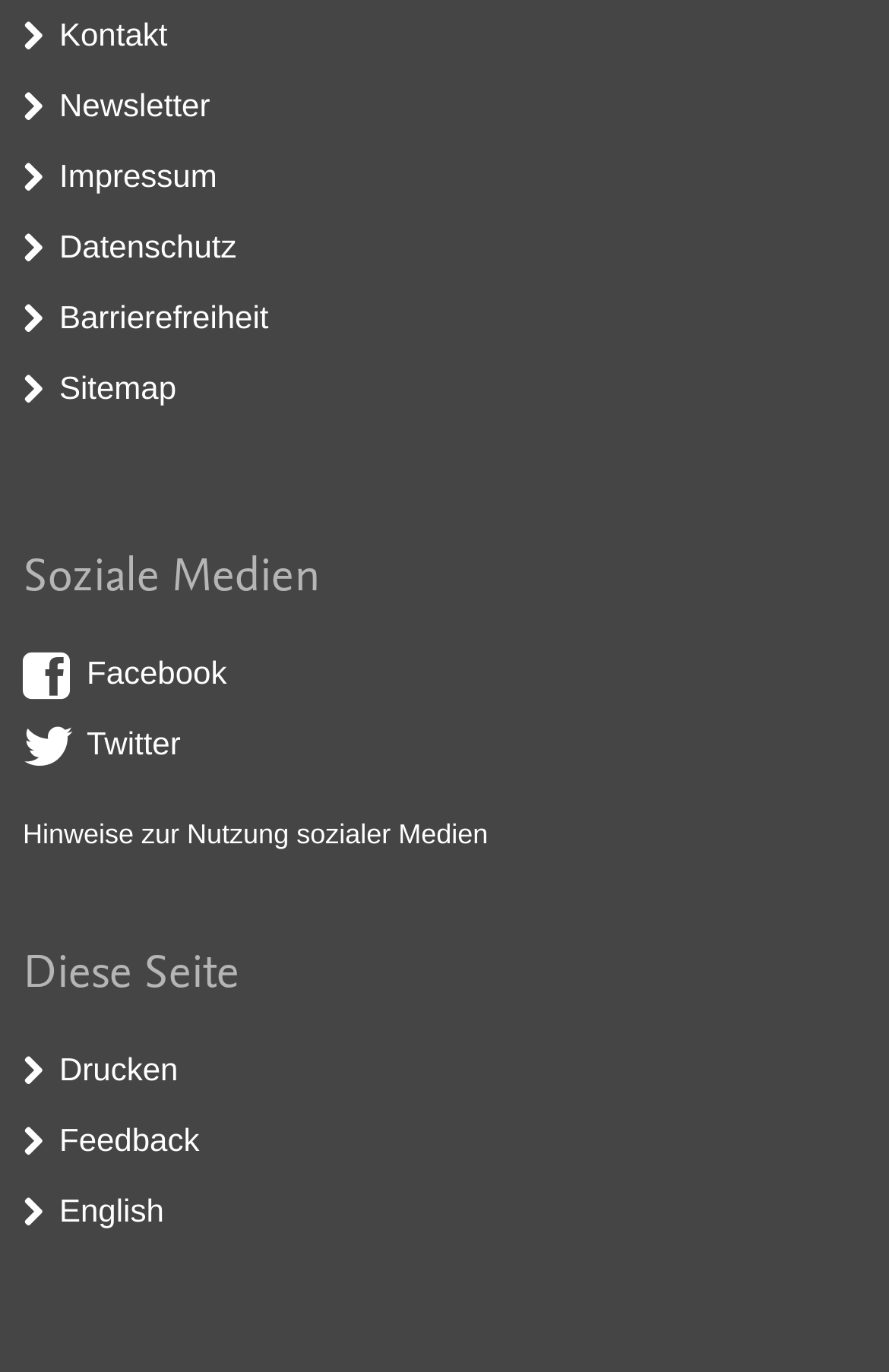Refer to the image and answer the question with as much detail as possible: How many social media links are there?

I counted the number of social media links under the 'Soziale Medien' heading, which are Facebook and Twitter, so there are 2 social media links.